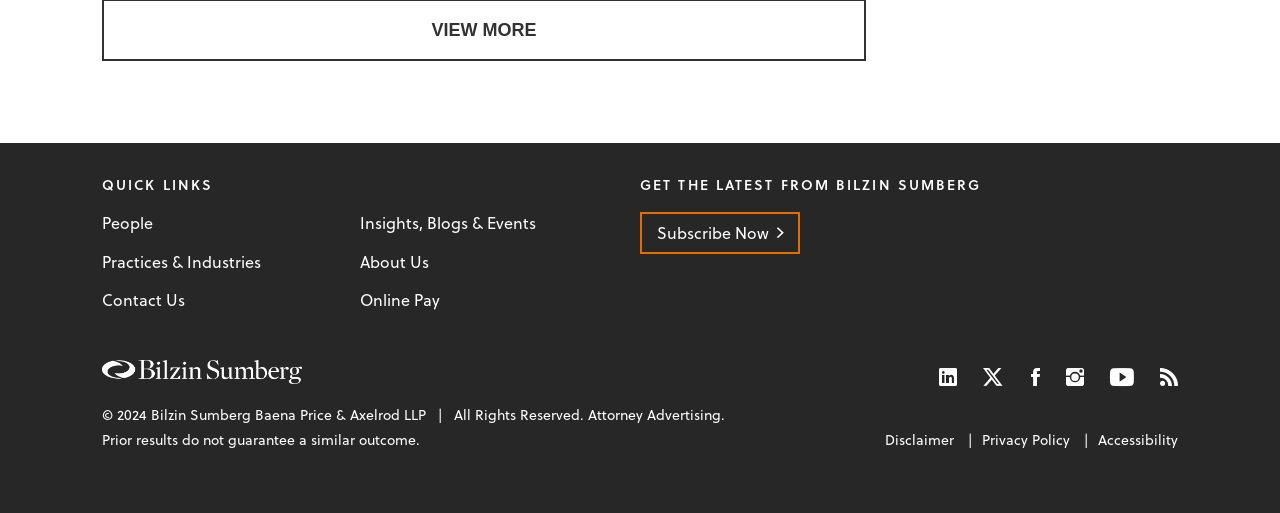Find the bounding box coordinates of the element to click in order to complete the given instruction: "Subscribe to the latest news."

[0.5, 0.414, 0.625, 0.495]